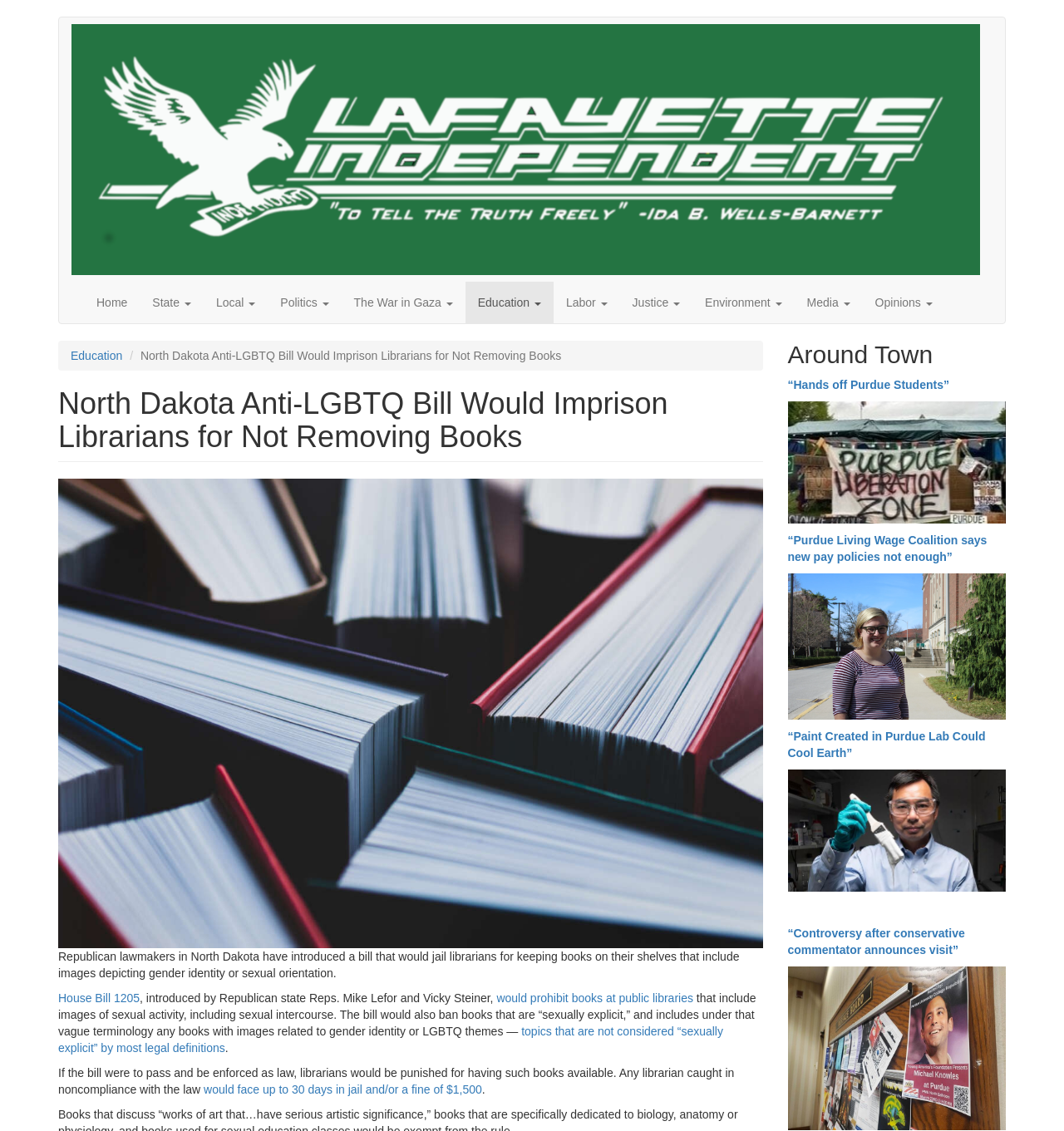Locate the bounding box coordinates of the area where you should click to accomplish the instruction: "Read the article about North Dakota Anti-LGBTQ Bill".

[0.132, 0.309, 0.528, 0.321]